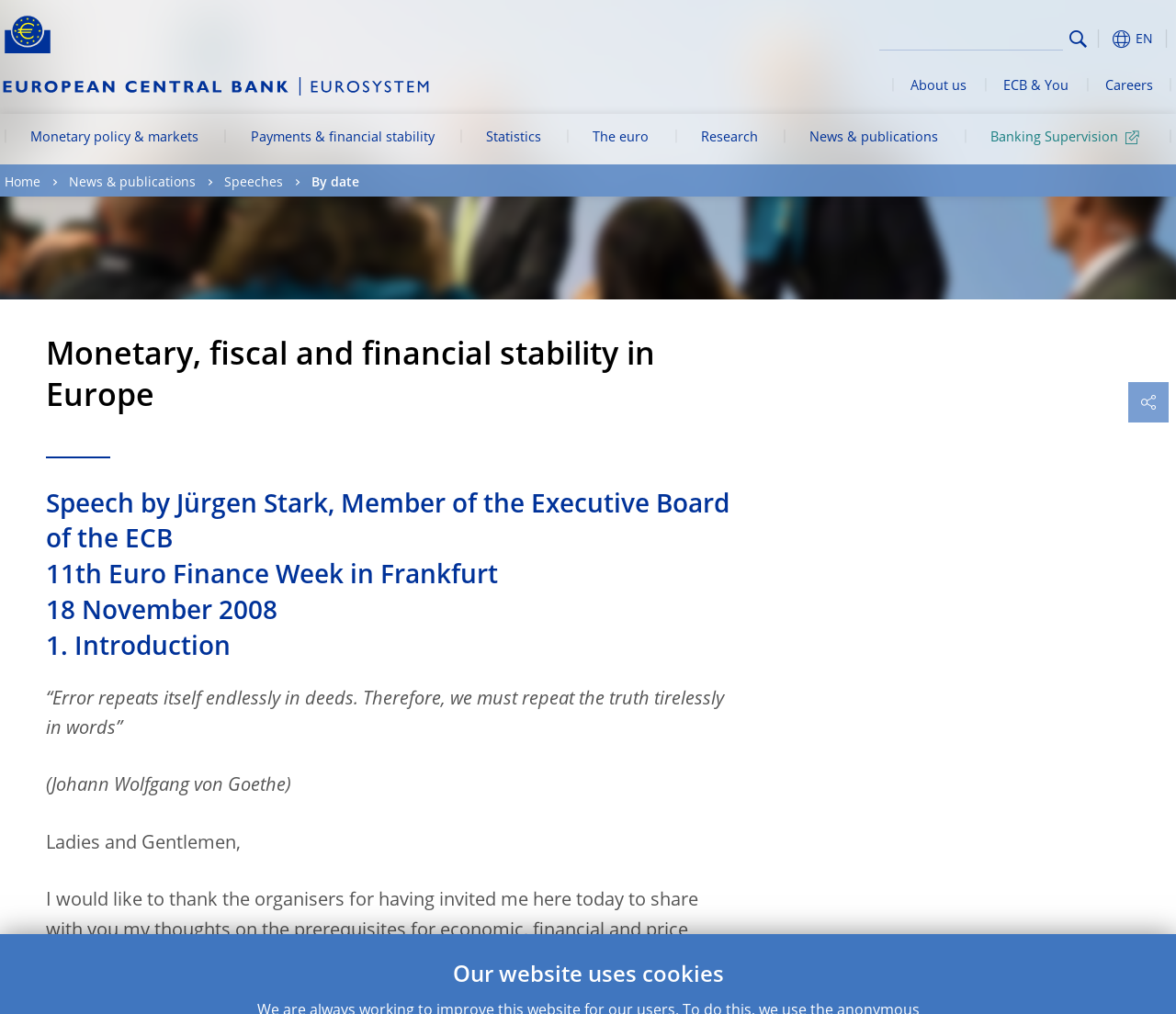Locate the bounding box of the user interface element based on this description: "Careers".

[0.924, 0.062, 0.996, 0.112]